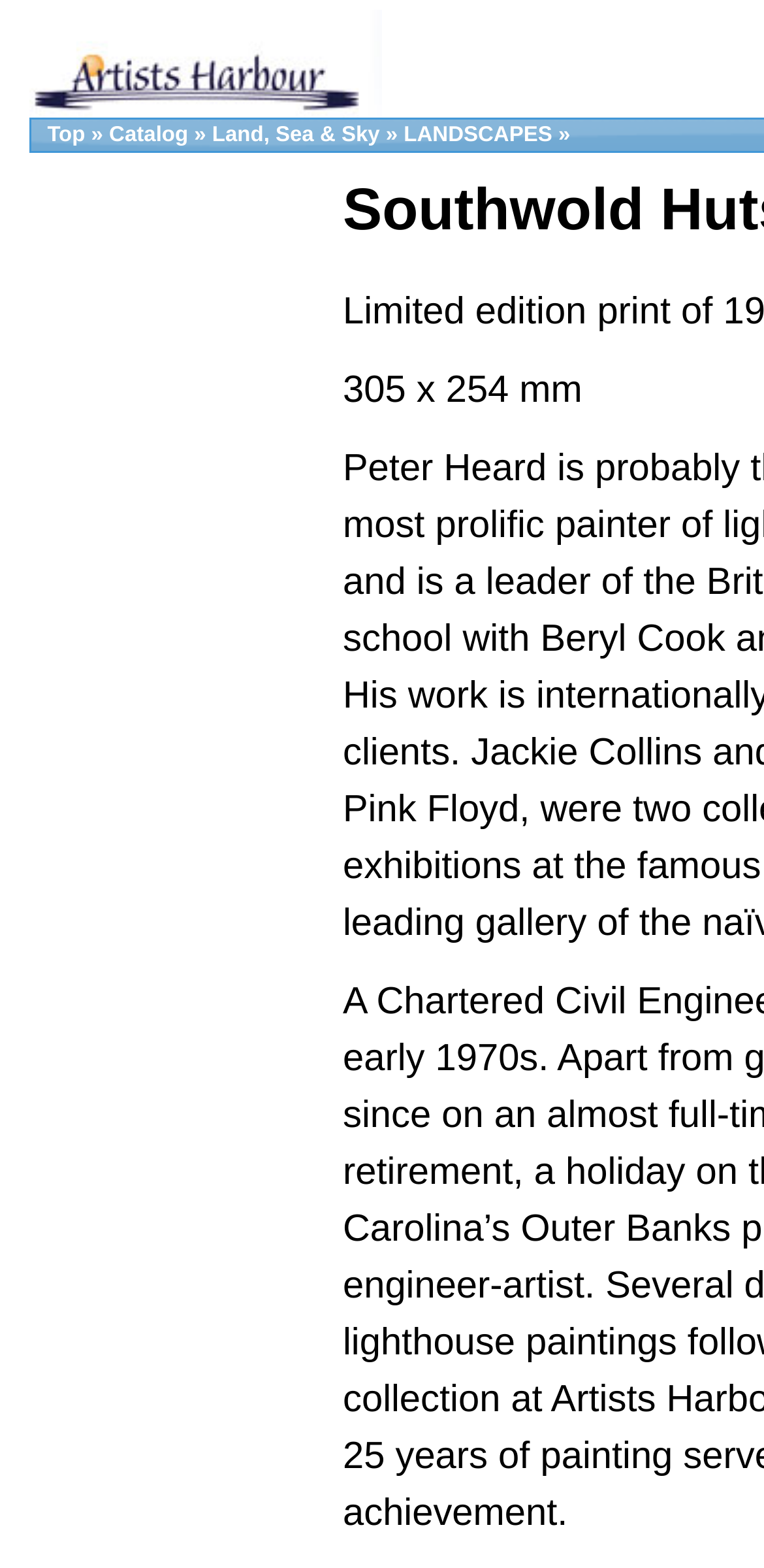What categories of art are available?
Please use the visual content to give a single word or phrase answer.

Land, Sea & Sky, Landscapes